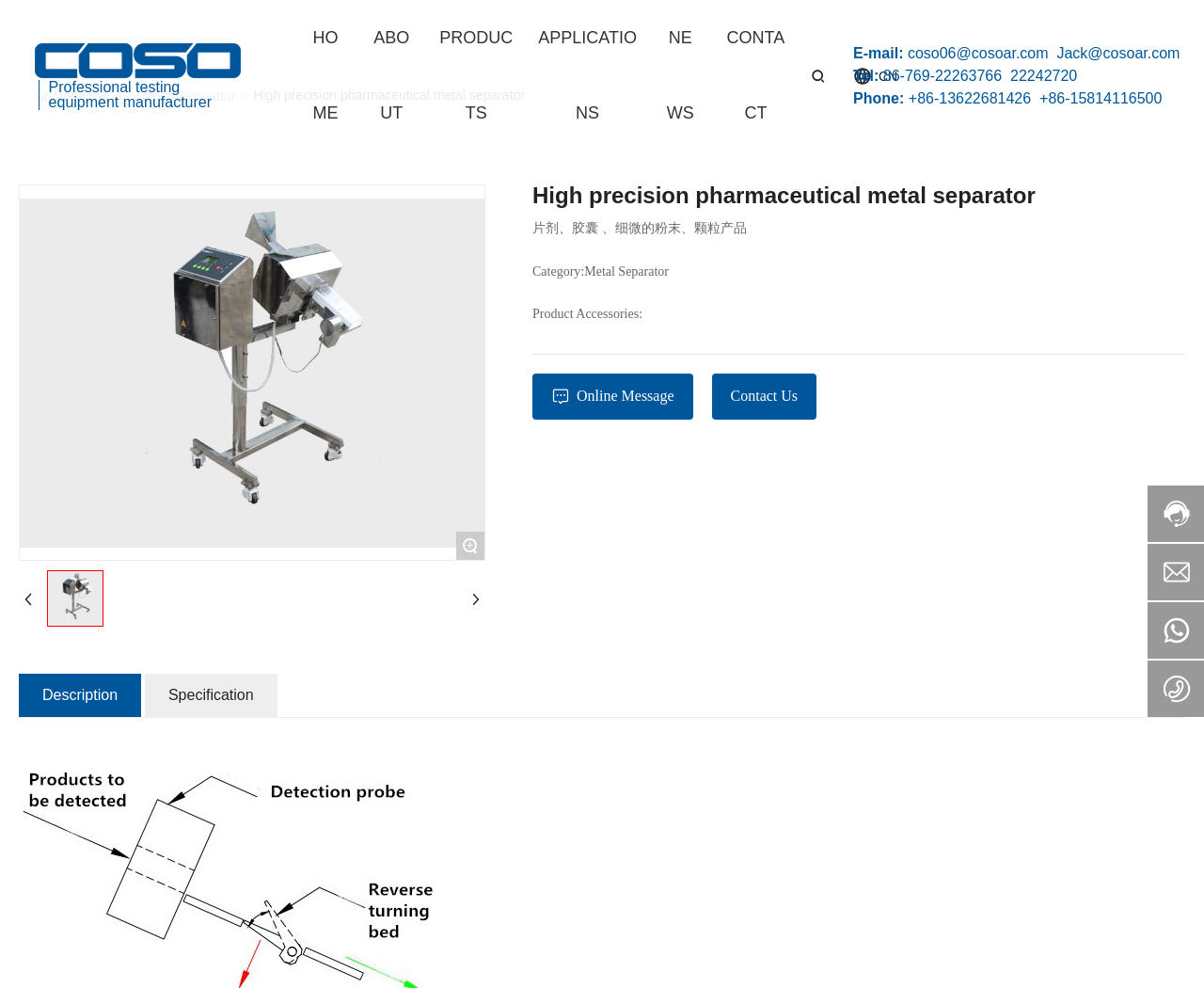Generate the text of the webpage's primary heading.

High precision pharmaceutical metal separator